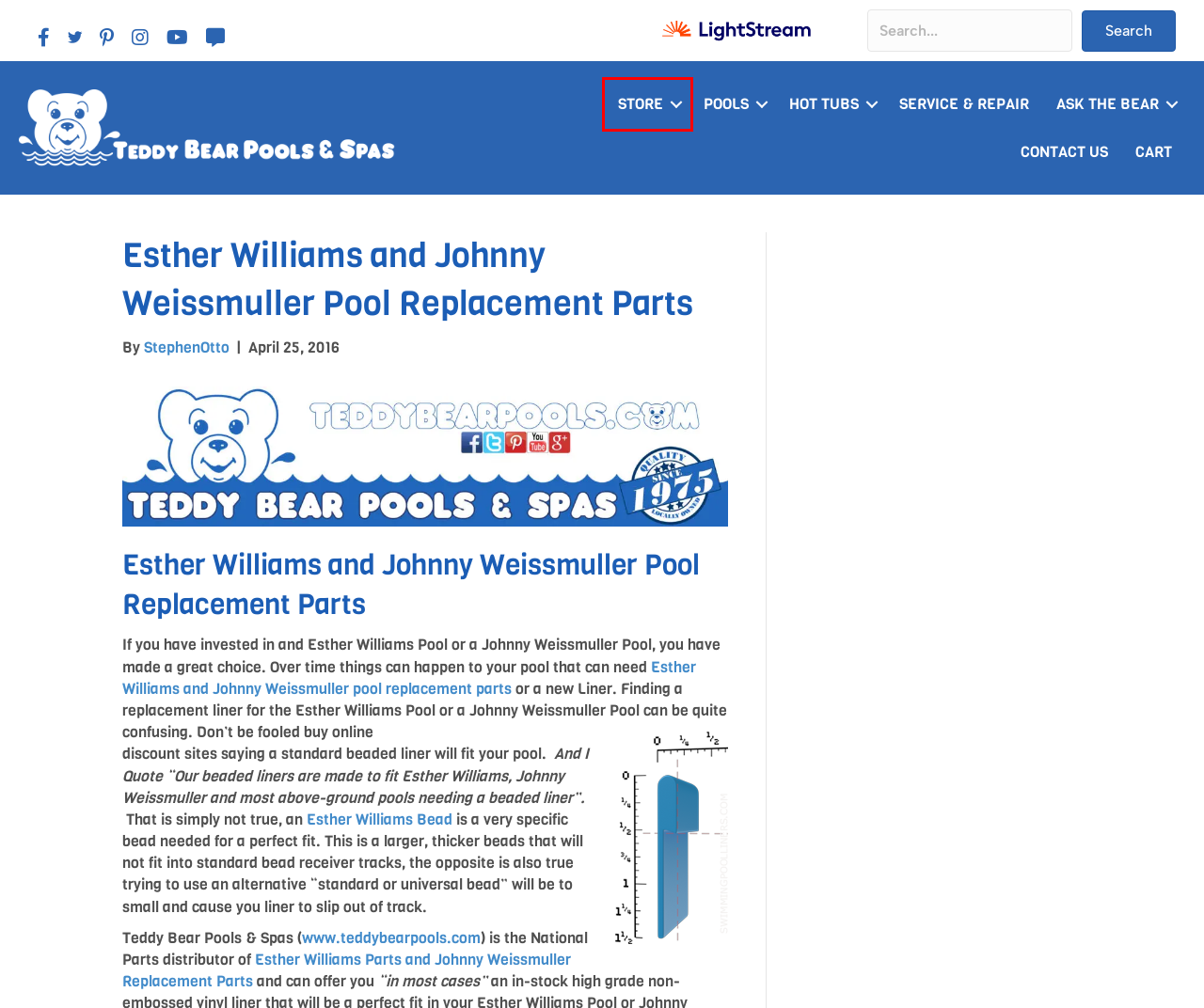Given a webpage screenshot featuring a red rectangle around a UI element, please determine the best description for the new webpage that appears after the element within the bounding box is clicked. The options are:
A. Cart - Teddy Bear Pools and Spas
B. Teddy Bear Pools and Spas in Chicopee MA
C. #2 Bead Hung Liners Archives - Teddy Bear Pools and Spas
D. StephenOtto, Author at Teddy Bear Pools and Spas
E. Contact Us - Teddy Bear Pools and Spas
F. - Teddy Bear Pools and Spas
G. Ask The Bear - Teddy Bear Pools and Spas
H. Service & Repair - Teddy Bear Pools and Spas

F